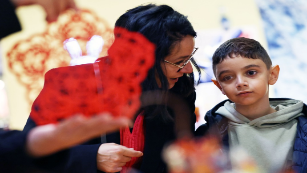Answer this question using a single word or a brief phrase:
What is the significance of the red decoration?

good fortune or celebration